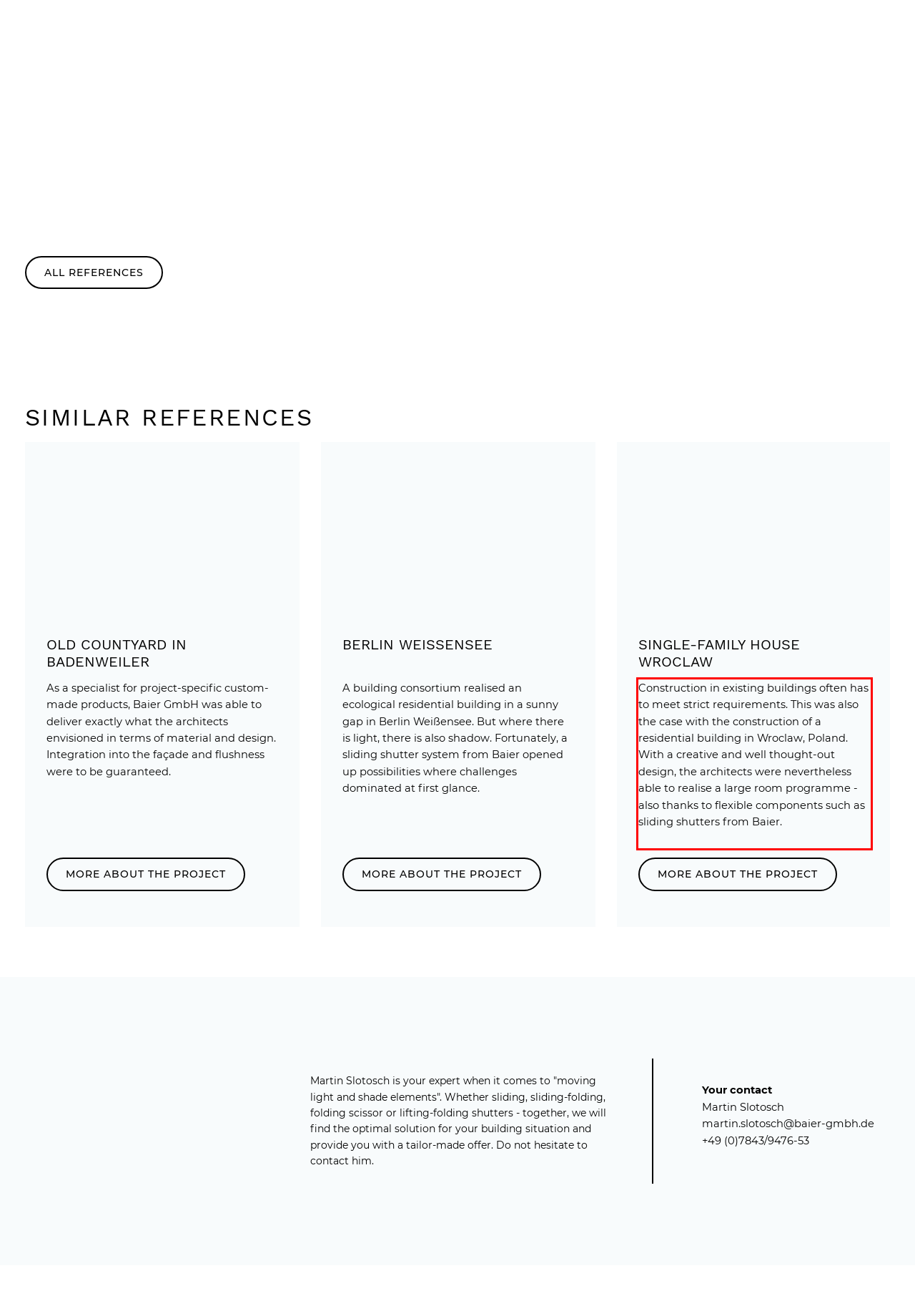You have a screenshot of a webpage, and there is a red bounding box around a UI element. Utilize OCR to extract the text within this red bounding box.

Construction in existing buildings often has to meet strict requirements. This was also the case with the construction of a residential building in Wroclaw, Poland. With a creative and well thought-out design, the architects were nevertheless able to realise a large room programme - also thanks to flexible components such as sliding shutters from Baier.